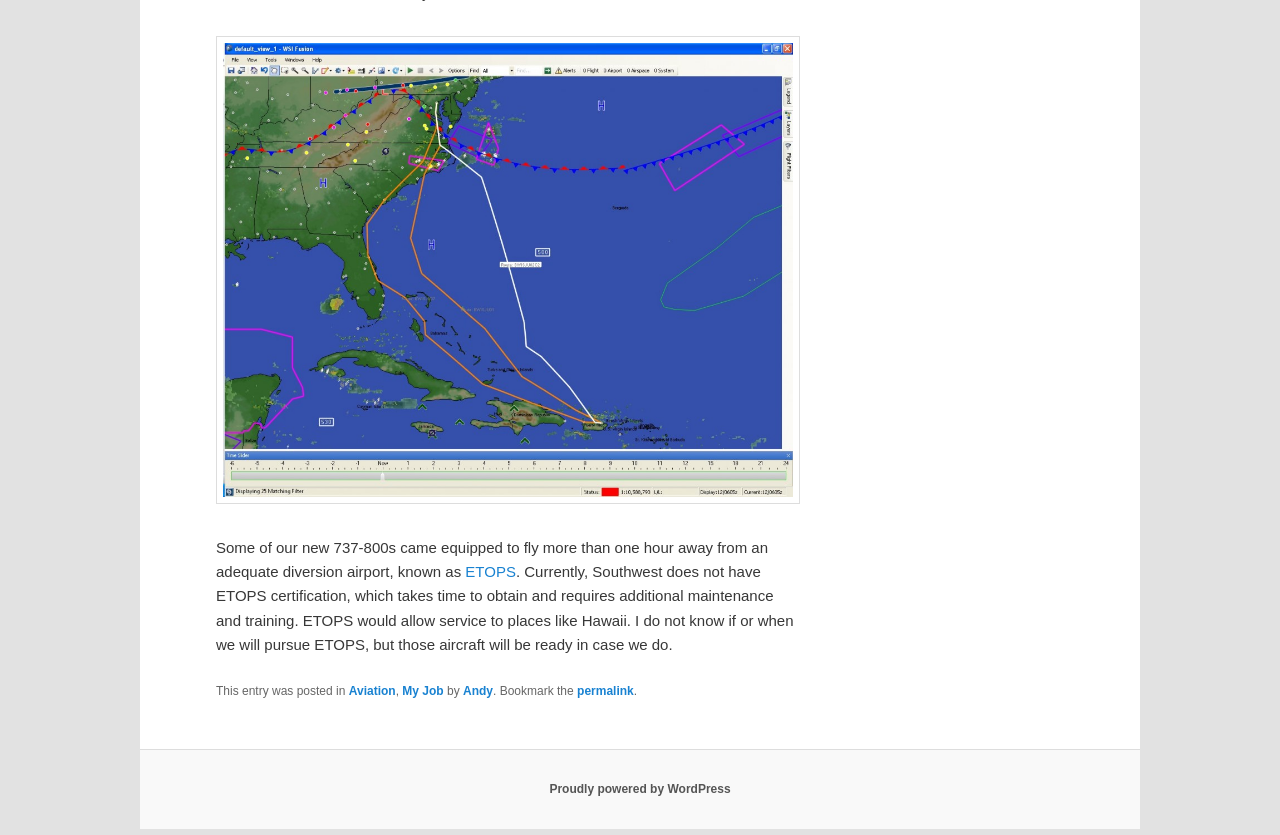Identify the bounding box for the UI element described as: "Proudly powered by WordPress". Ensure the coordinates are four float numbers between 0 and 1, formatted as [left, top, right, bottom].

[0.429, 0.936, 0.571, 0.953]